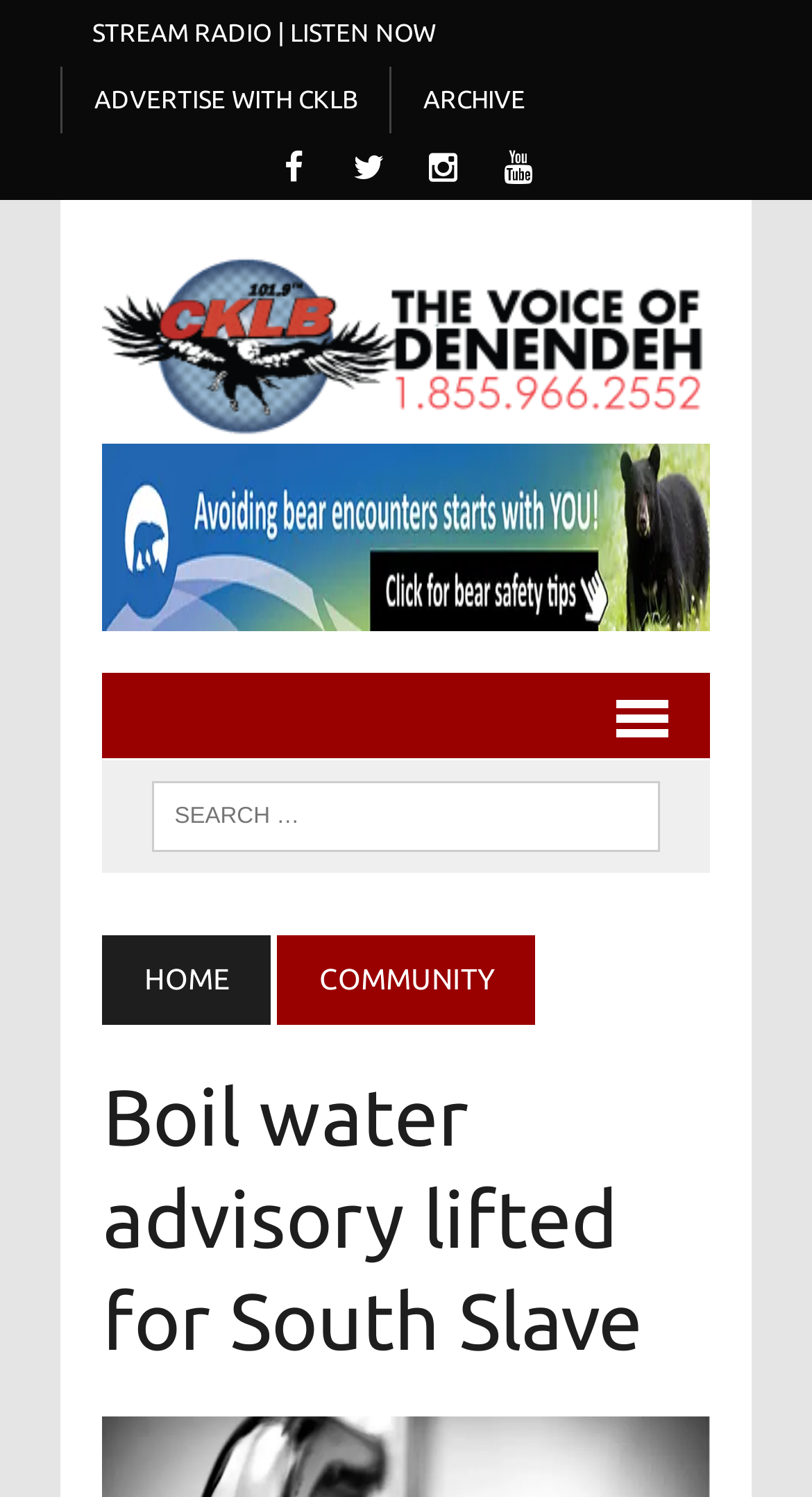How many main navigation links are there?
Look at the image and answer the question with a single word or phrase.

2